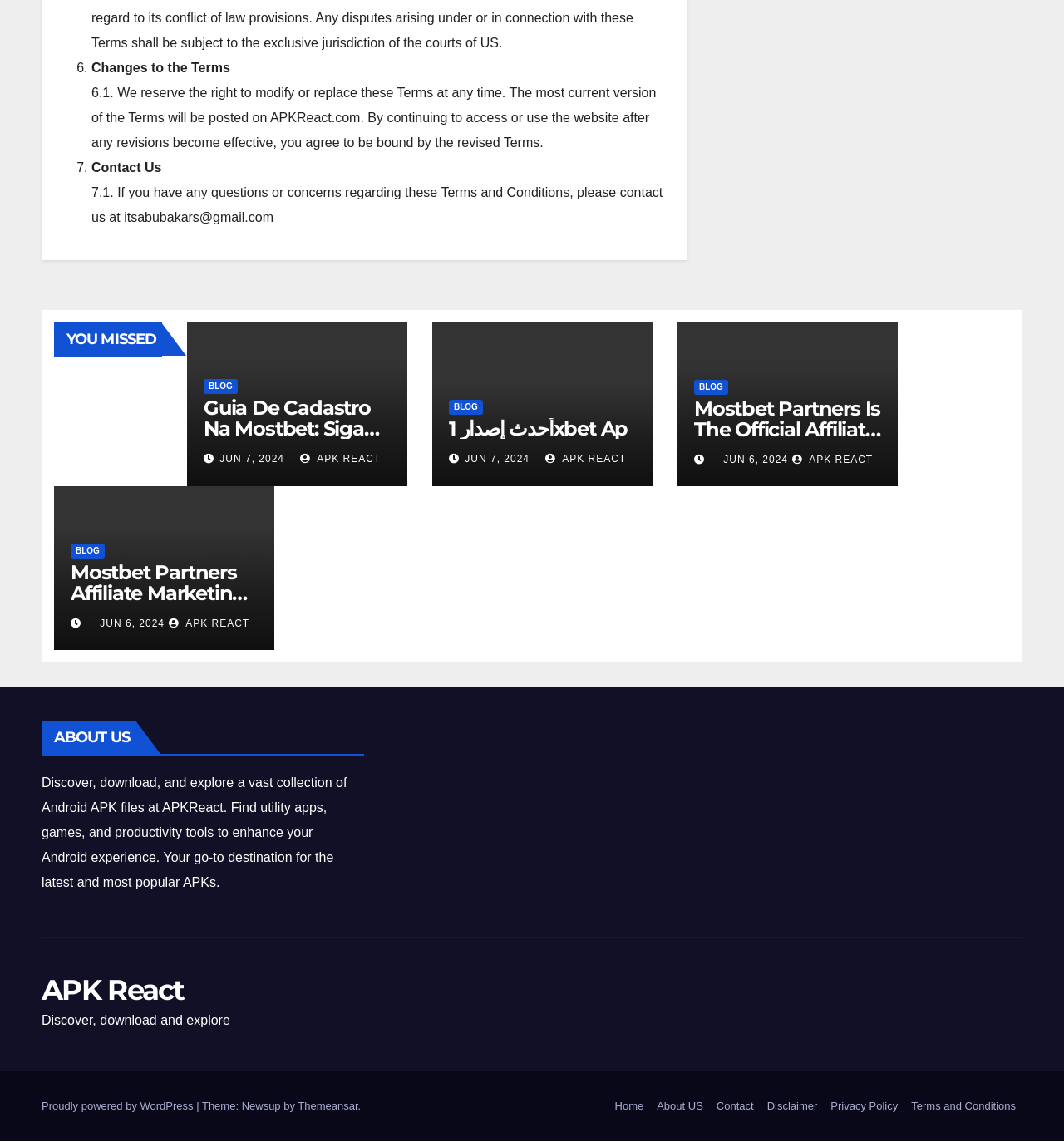What is the name of the affiliate program mentioned on the website? Look at the image and give a one-word or short phrase answer.

Mostbet Partners